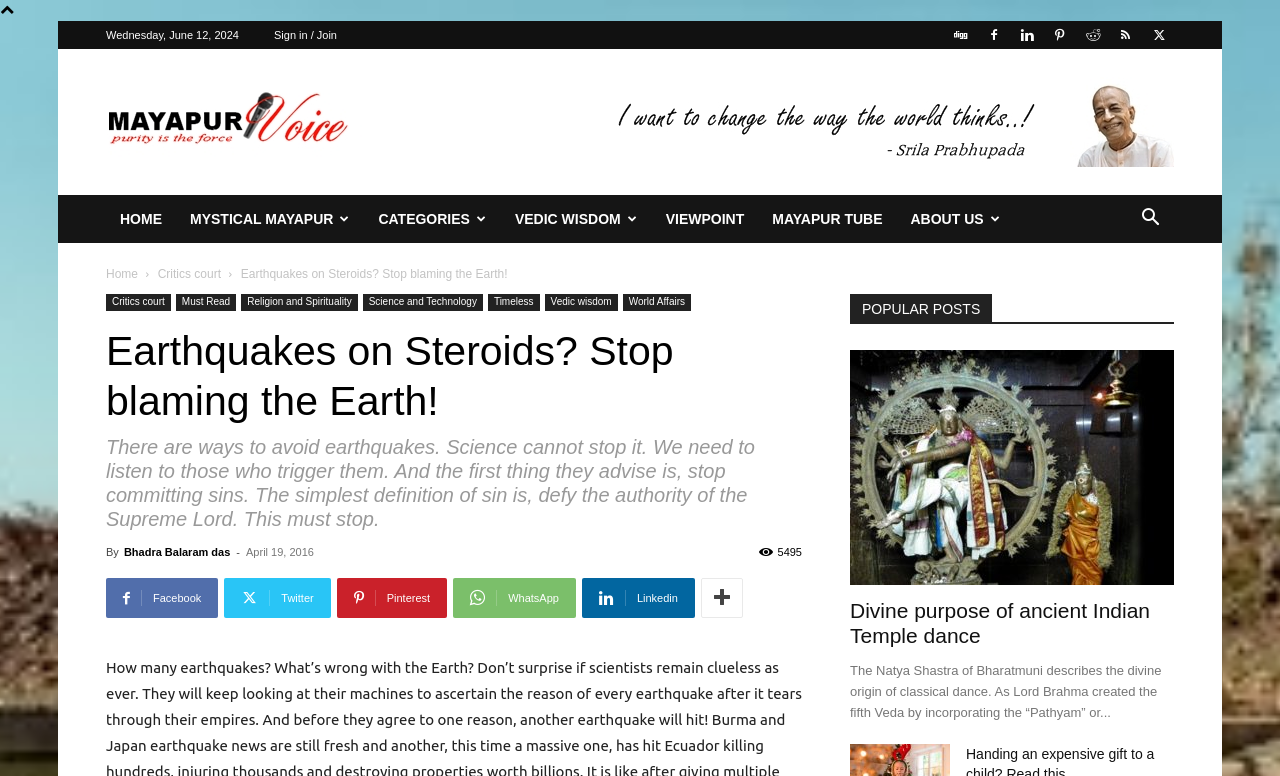Identify the bounding box coordinates of the region I need to click to complete this instruction: "View the 'Critics court' section".

[0.123, 0.344, 0.173, 0.362]